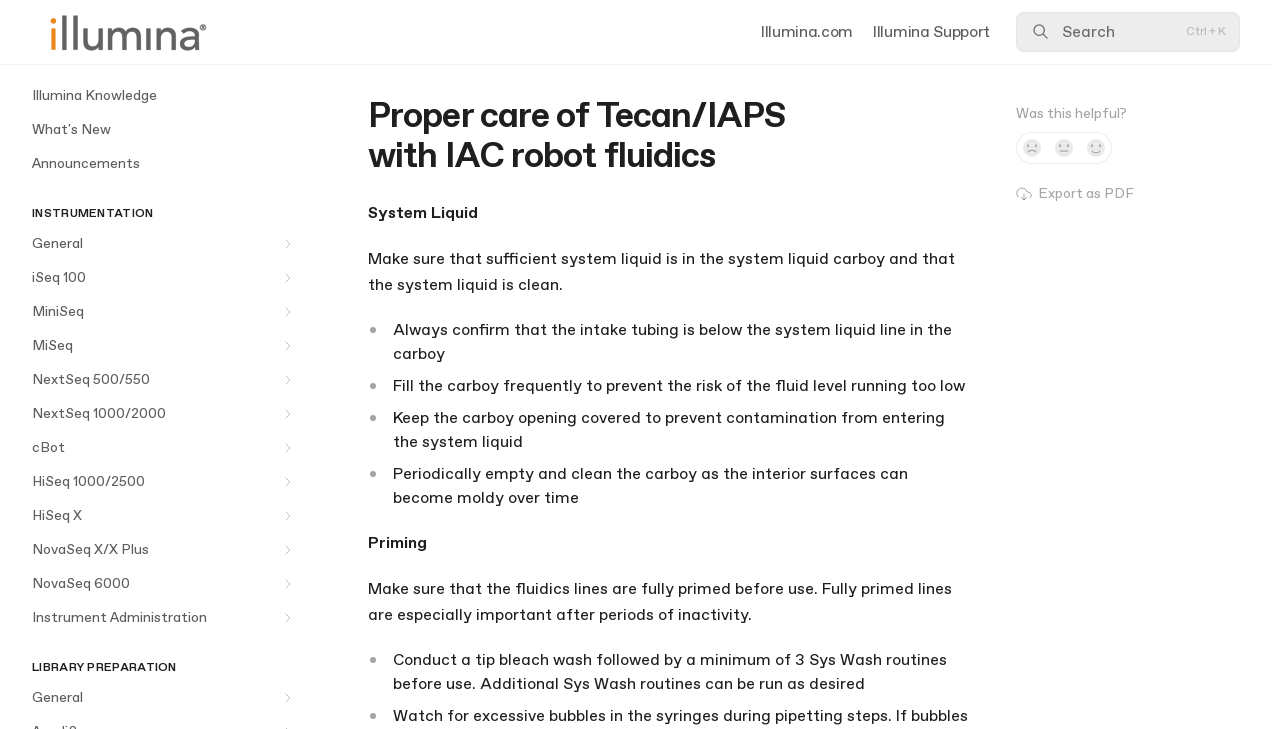What should be done to prevent contamination of the system liquid?
Answer the question with as much detail as possible.

The webpage advises to keep the carboy opening covered to prevent contamination from entering the system liquid. This is mentioned in the 'System Liquid' section of the webpage.